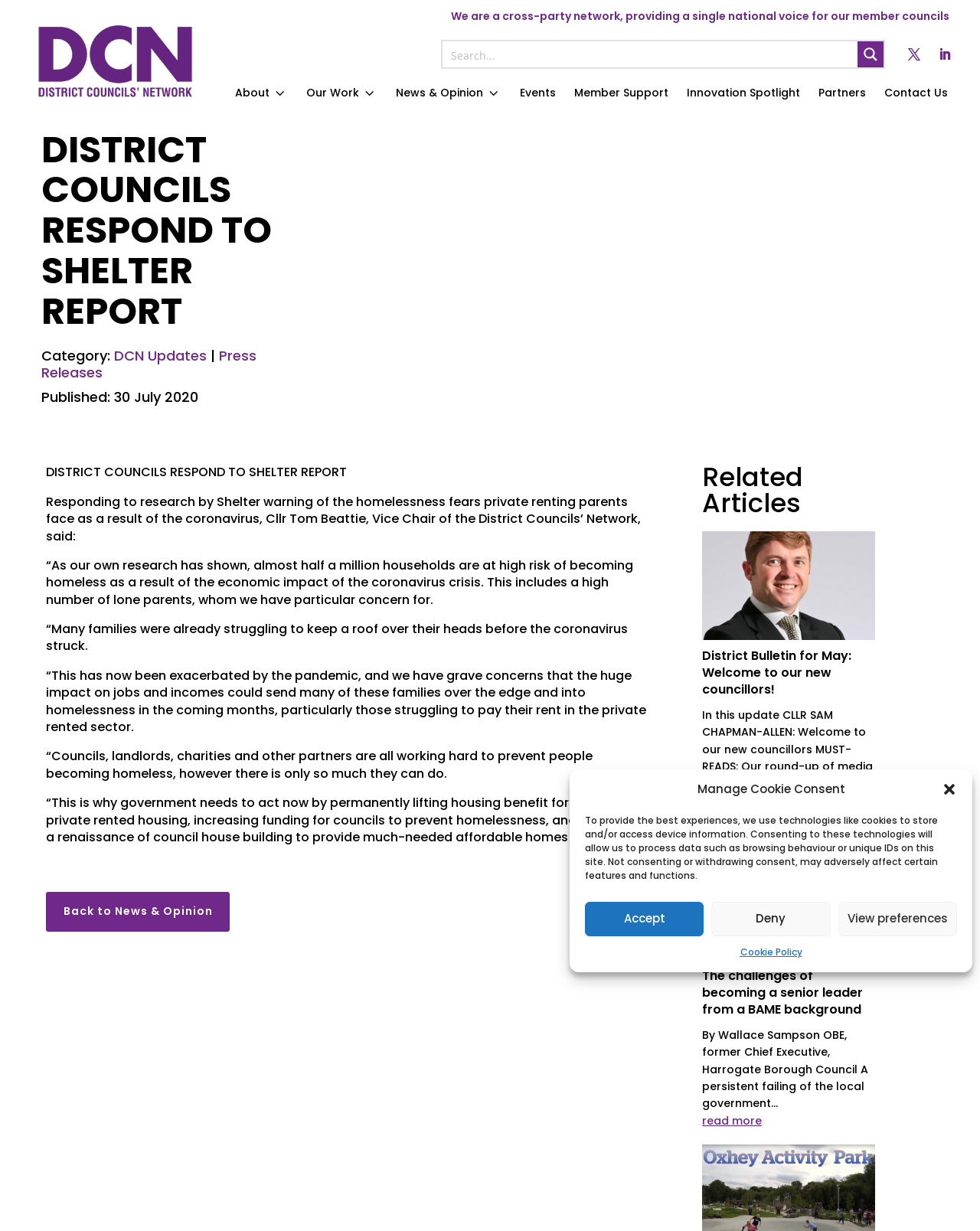What is the purpose of the 'Search form' on the webpage?
Utilize the information in the image to give a detailed answer to the question.

The webpage contains a 'Search form' which is typically used to search the website for specific content, indicating that the purpose of the 'Search form' is to search the website.